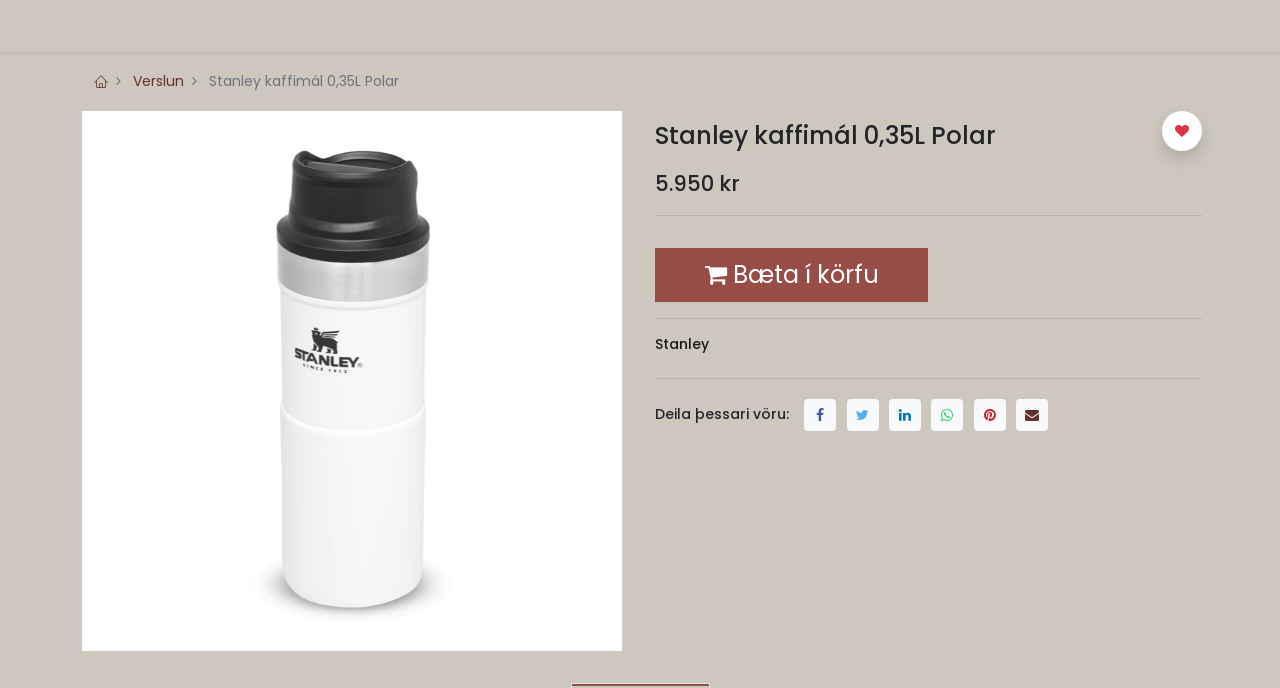Find the bounding box of the element with the following description: "Bæta í körfu". The coordinates must be four float numbers between 0 and 1, formatted as [left, top, right, bottom].

[0.512, 0.36, 0.725, 0.439]